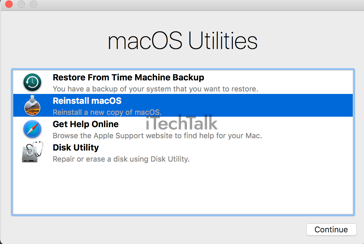Respond to the question below with a single word or phrase: What is the function of the 'Disk Utility' feature?

Repair or erase disks